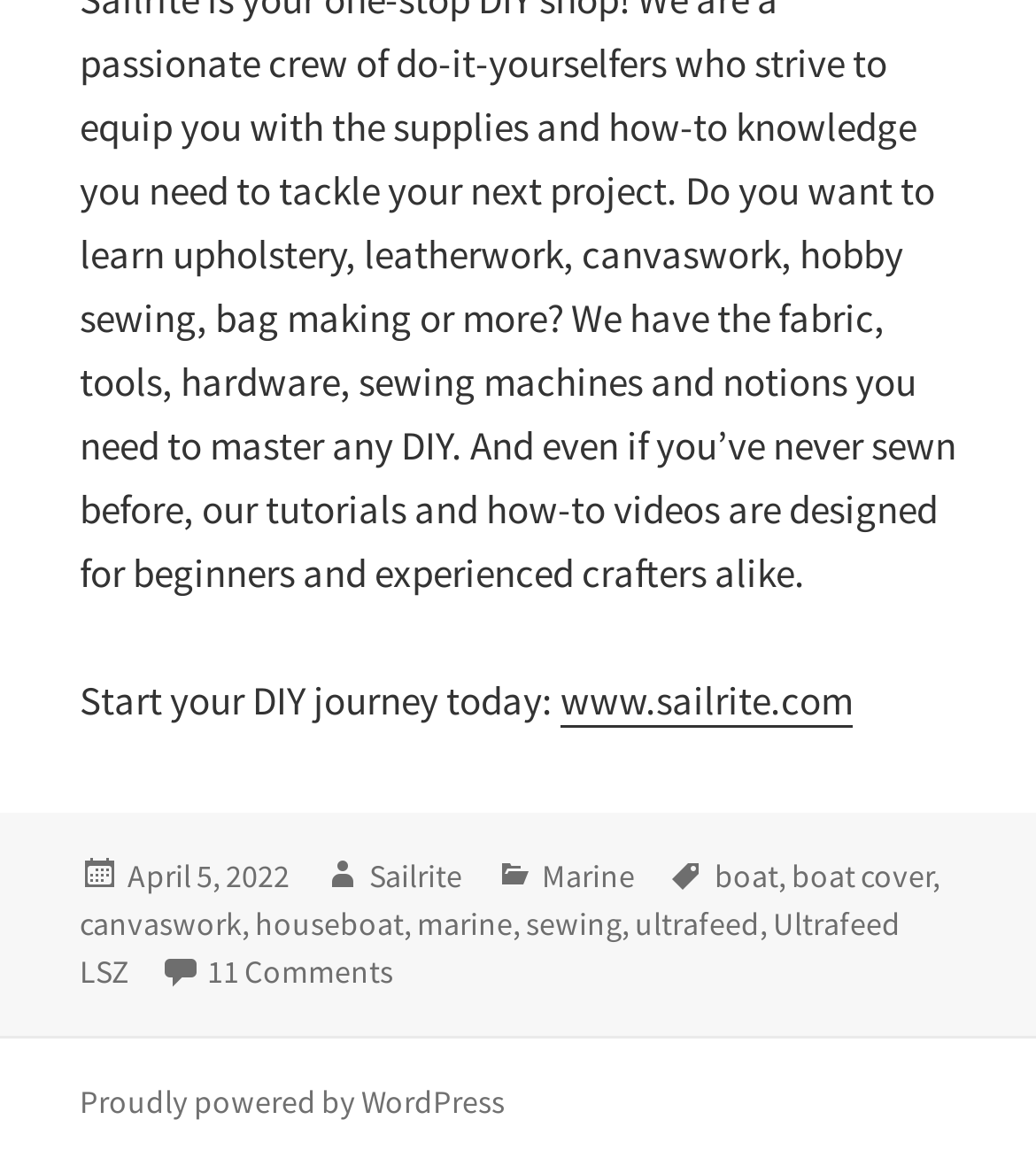Identify the bounding box of the UI element that matches this description: "boat cover".

[0.764, 0.733, 0.9, 0.77]